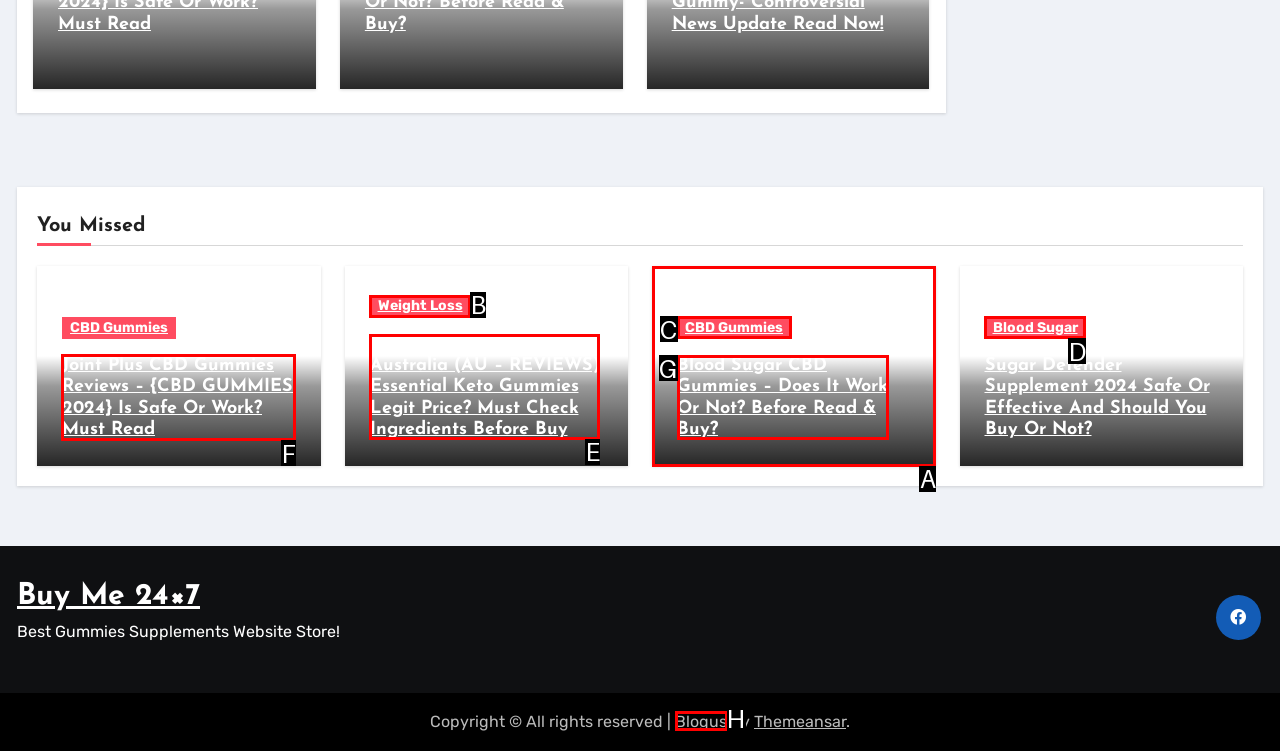Based on the task: Read 'Joint Plus CBD Gummies Reviews', which UI element should be clicked? Answer with the letter that corresponds to the correct option from the choices given.

F